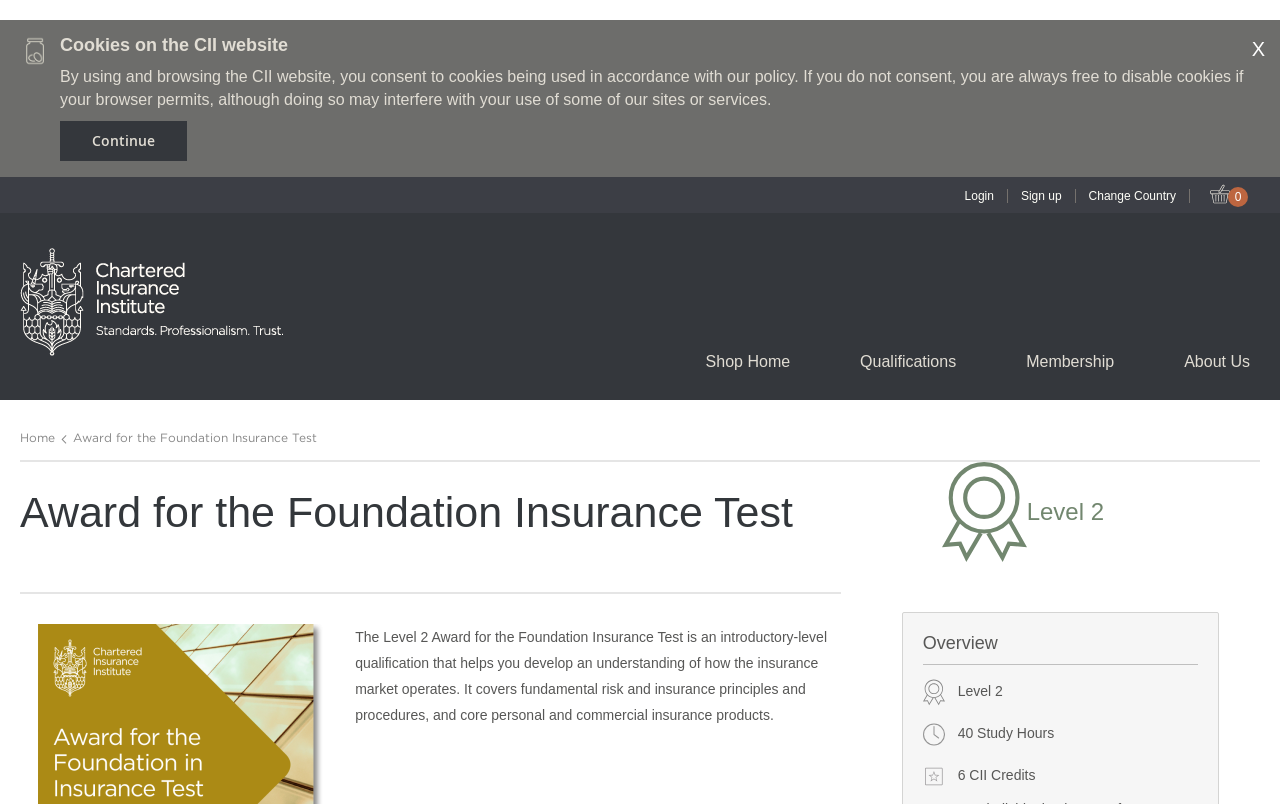Given the element description Continue, specify the bounding box coordinates of the corresponding UI element in the format (top-left x, top-left y, bottom-right x, bottom-right y). All values must be between 0 and 1.

[0.047, 0.151, 0.146, 0.201]